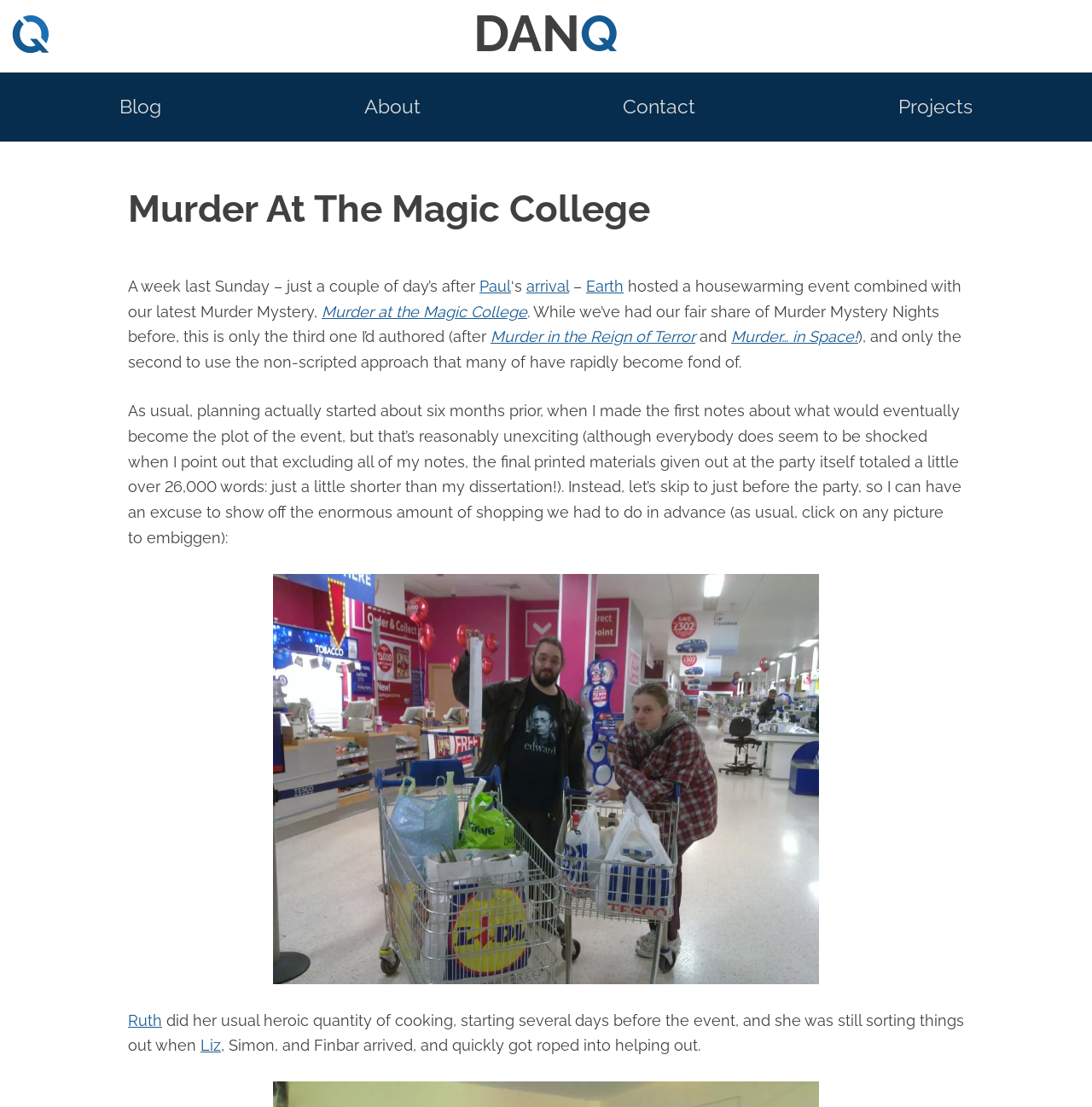Show me the bounding box coordinates of the clickable region to achieve the task as per the instruction: "Click on the 'Blog' link".

[0.109, 0.079, 0.148, 0.114]